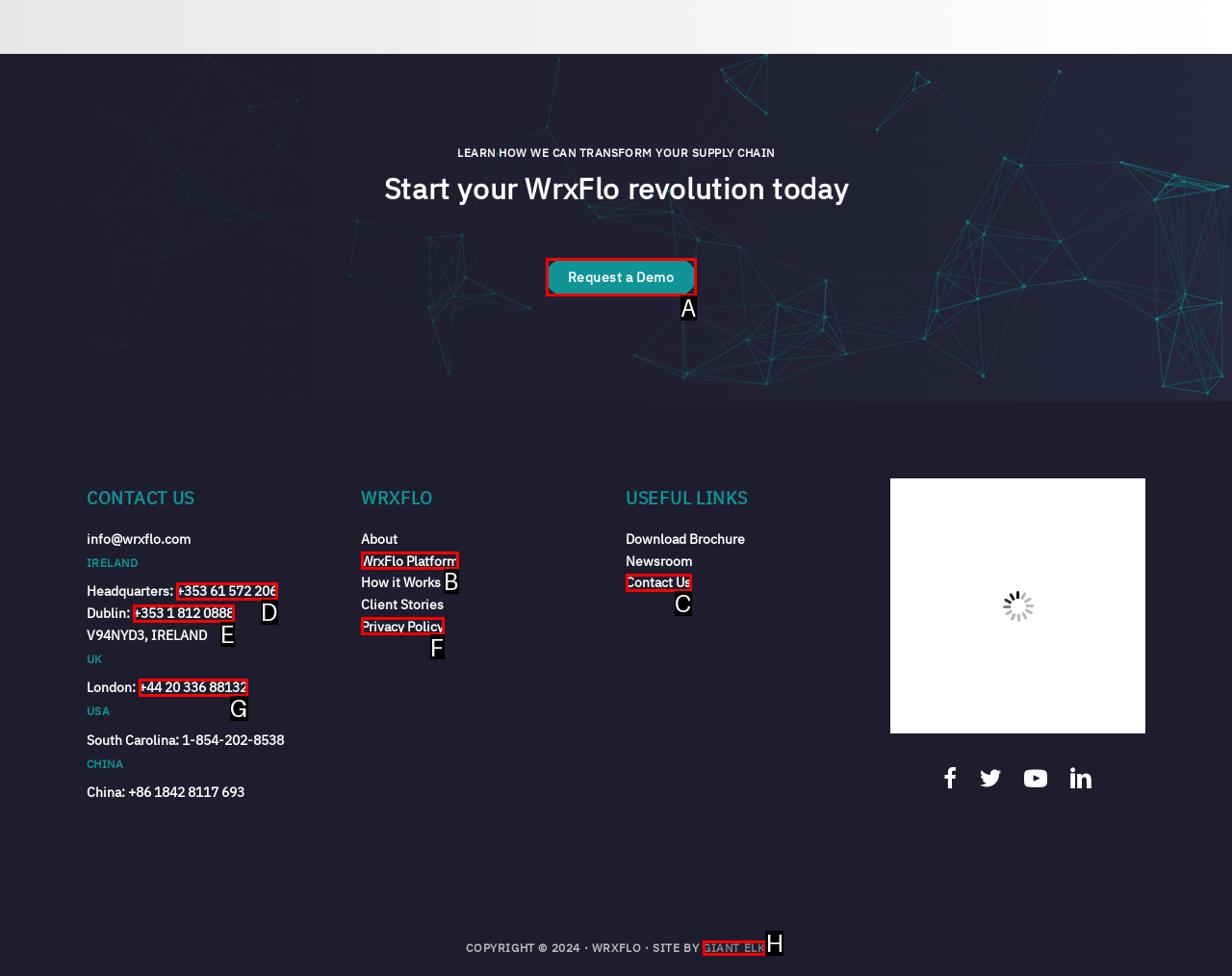Point out the correct UI element to click to carry out this instruction: Request a demo
Answer with the letter of the chosen option from the provided choices directly.

A